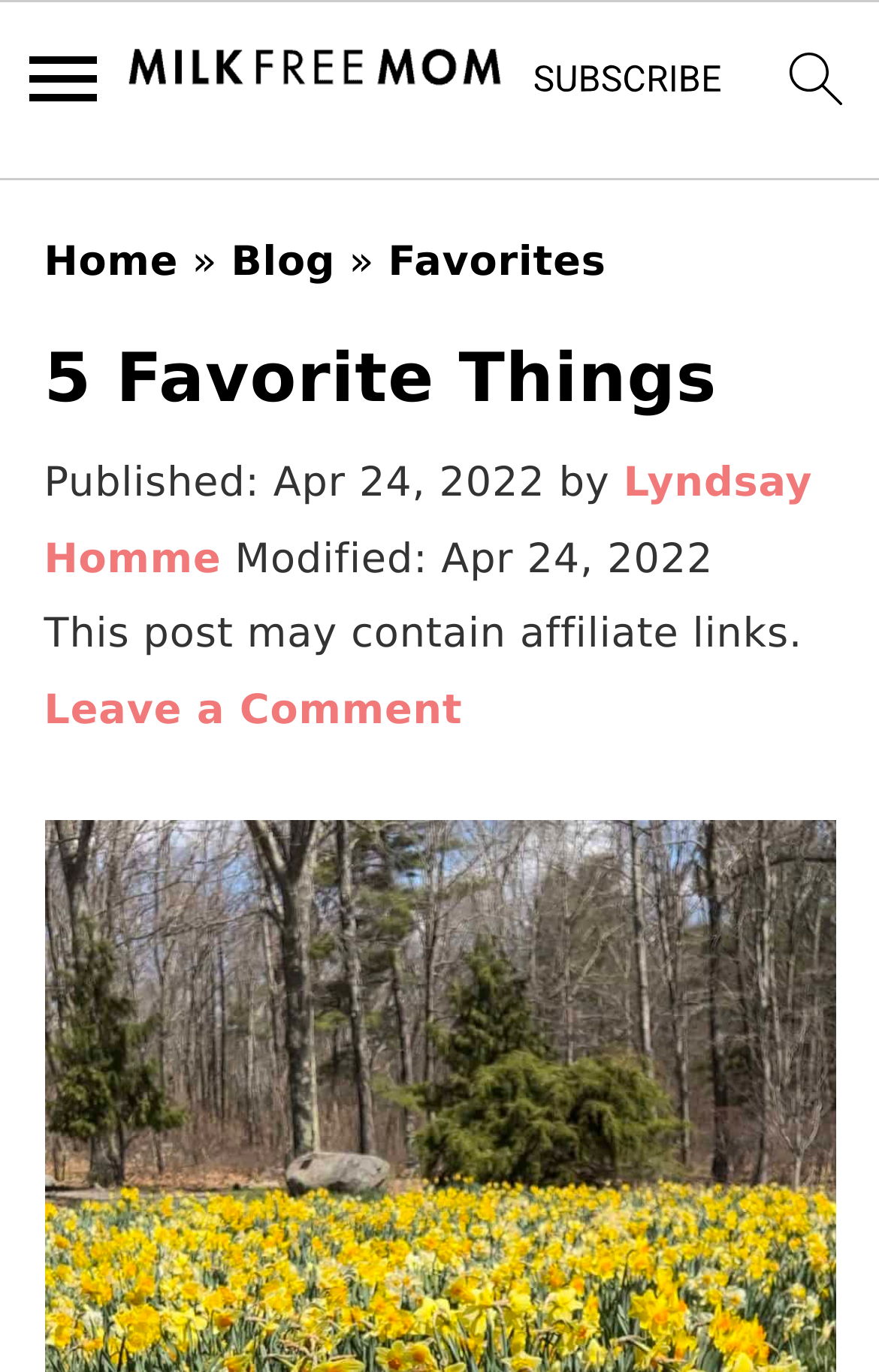From the given element description: "value="Search"", find the bounding box for the UI element. Provide the coordinates as four float numbers between 0 and 1, in the order [left, top, right, bottom].

None